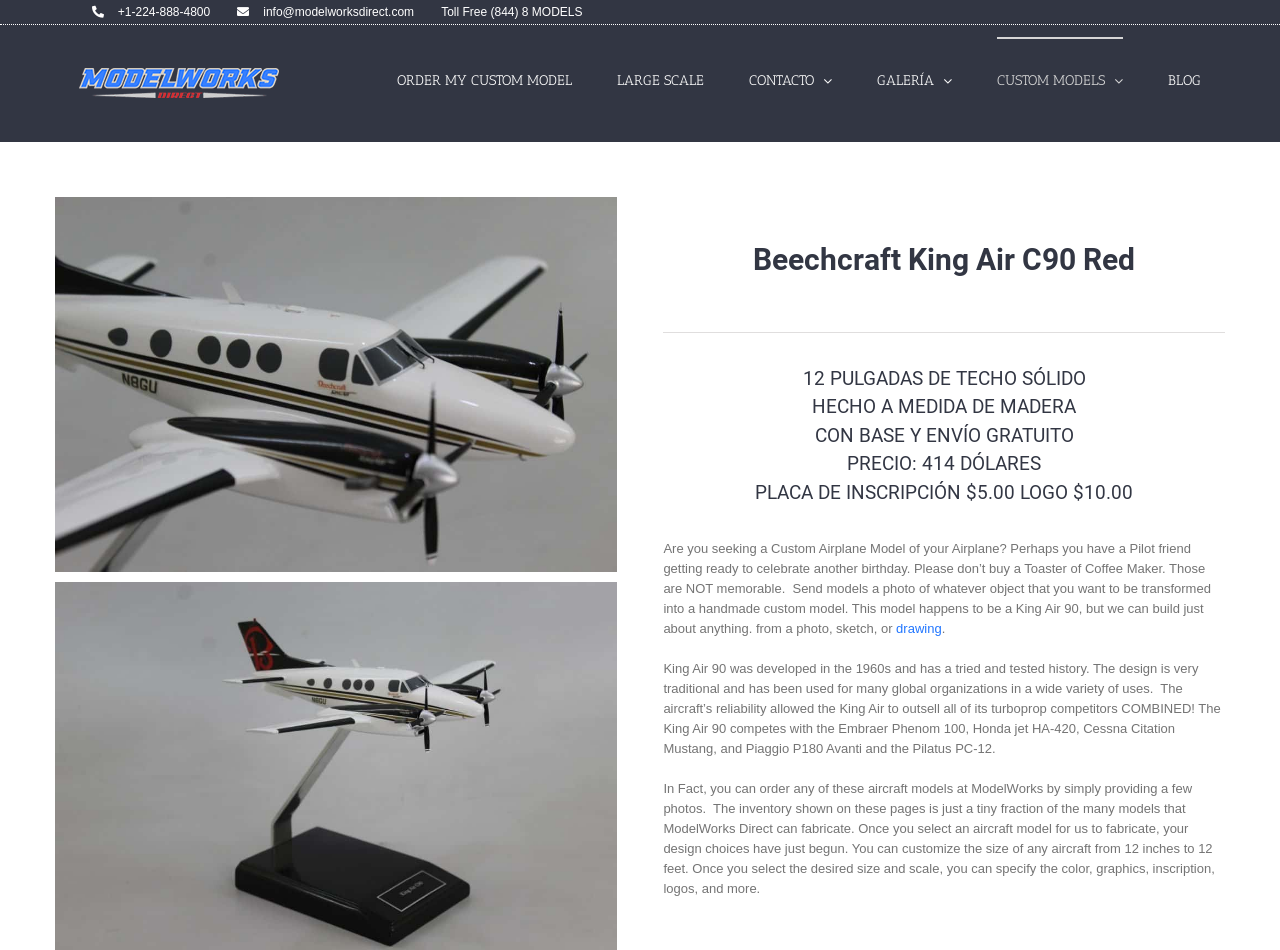What is the phone number to contact ModelWorks Direct?
Answer the question with just one word or phrase using the image.

+1-224-888-4800